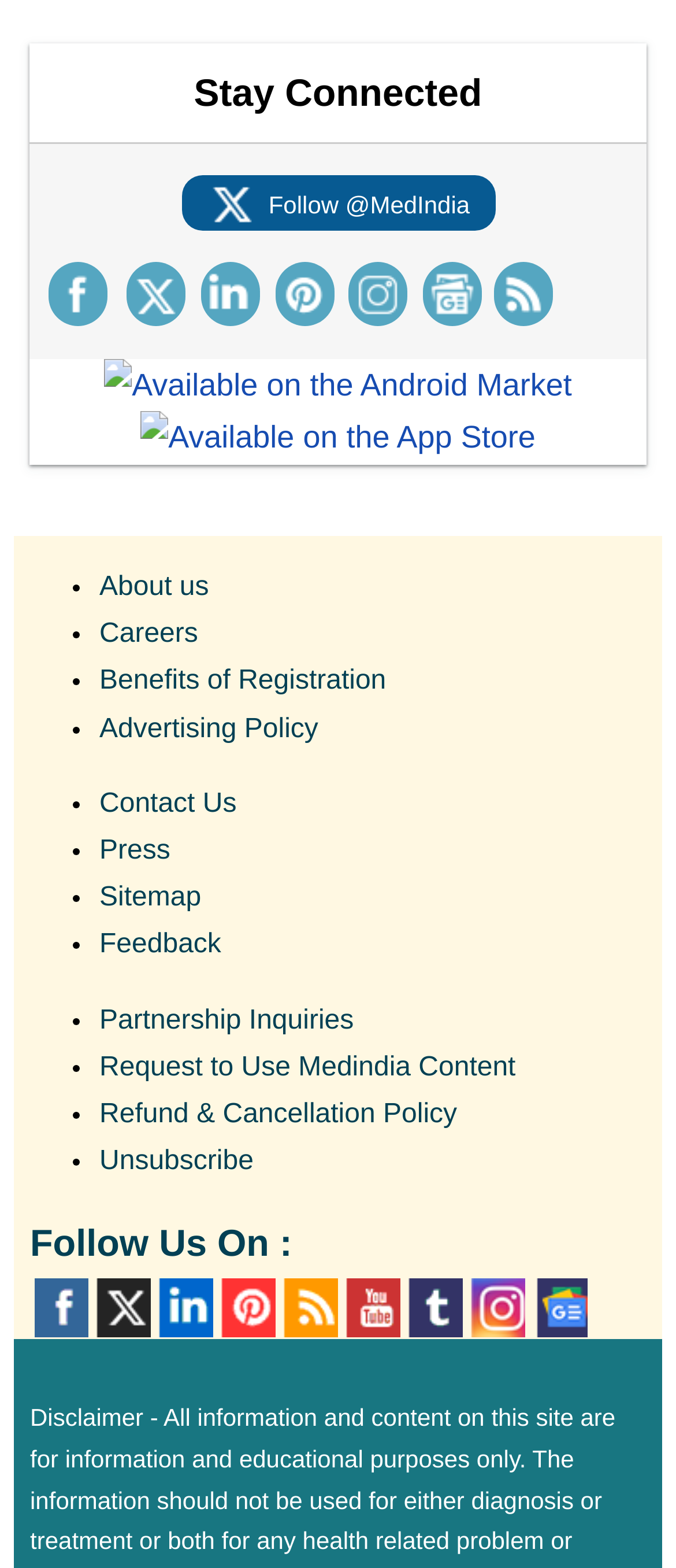Carefully examine the image and provide an in-depth answer to the question: How many categories are listed on the webpage?

I counted the number of links with different categories, including Lifestyle, Symptoms, Technology, Treatment, Preventive Health, and Procedure, which are listed vertically on the webpage.